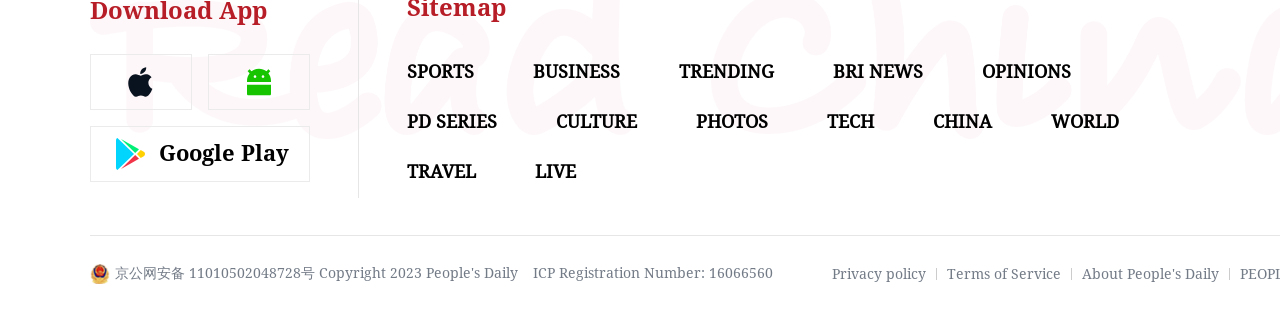Identify the bounding box of the UI element that matches this description: "Claudio Robles".

None